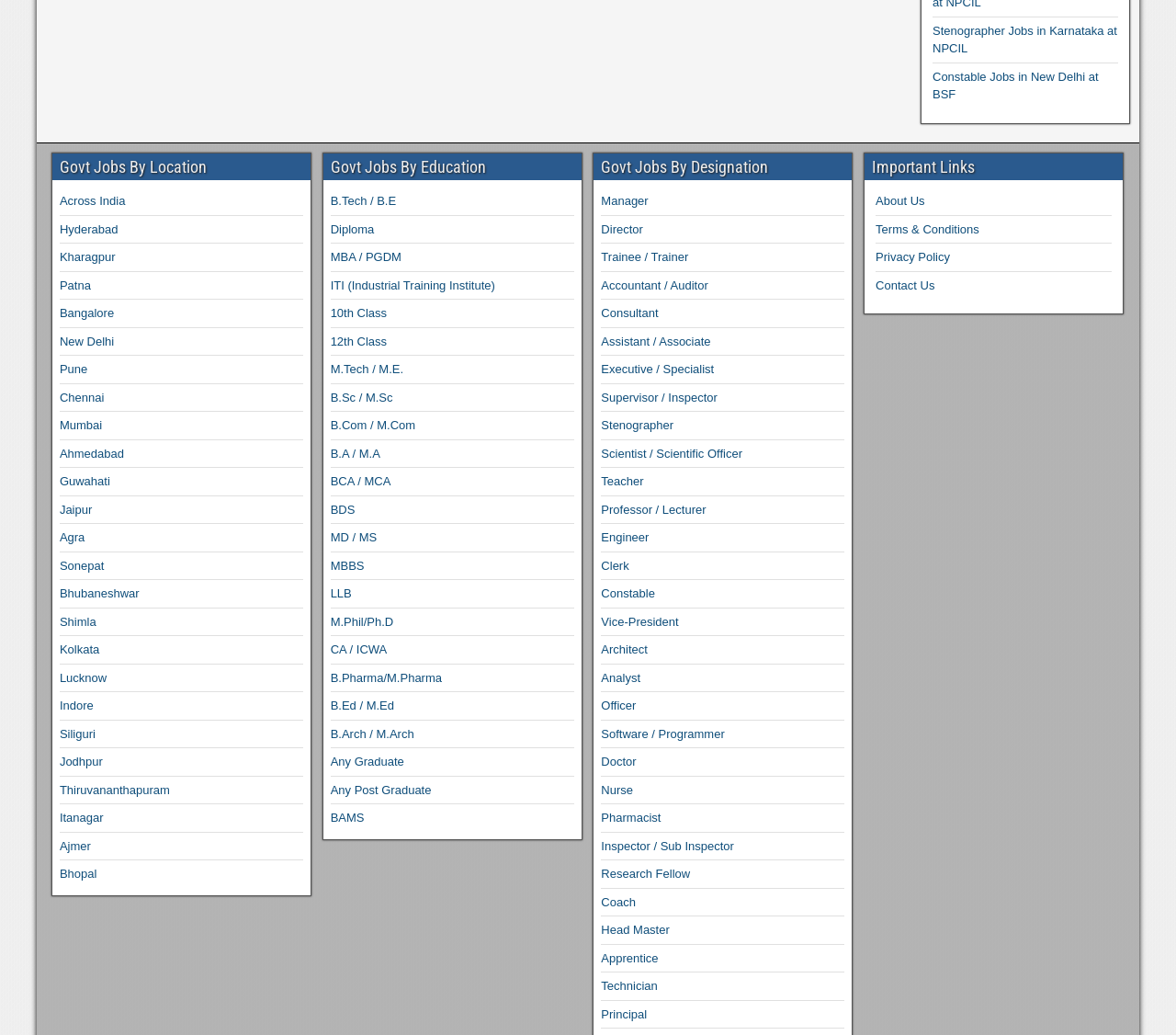Please find the bounding box coordinates of the element's region to be clicked to carry out this instruction: "Click official Floki website".

None